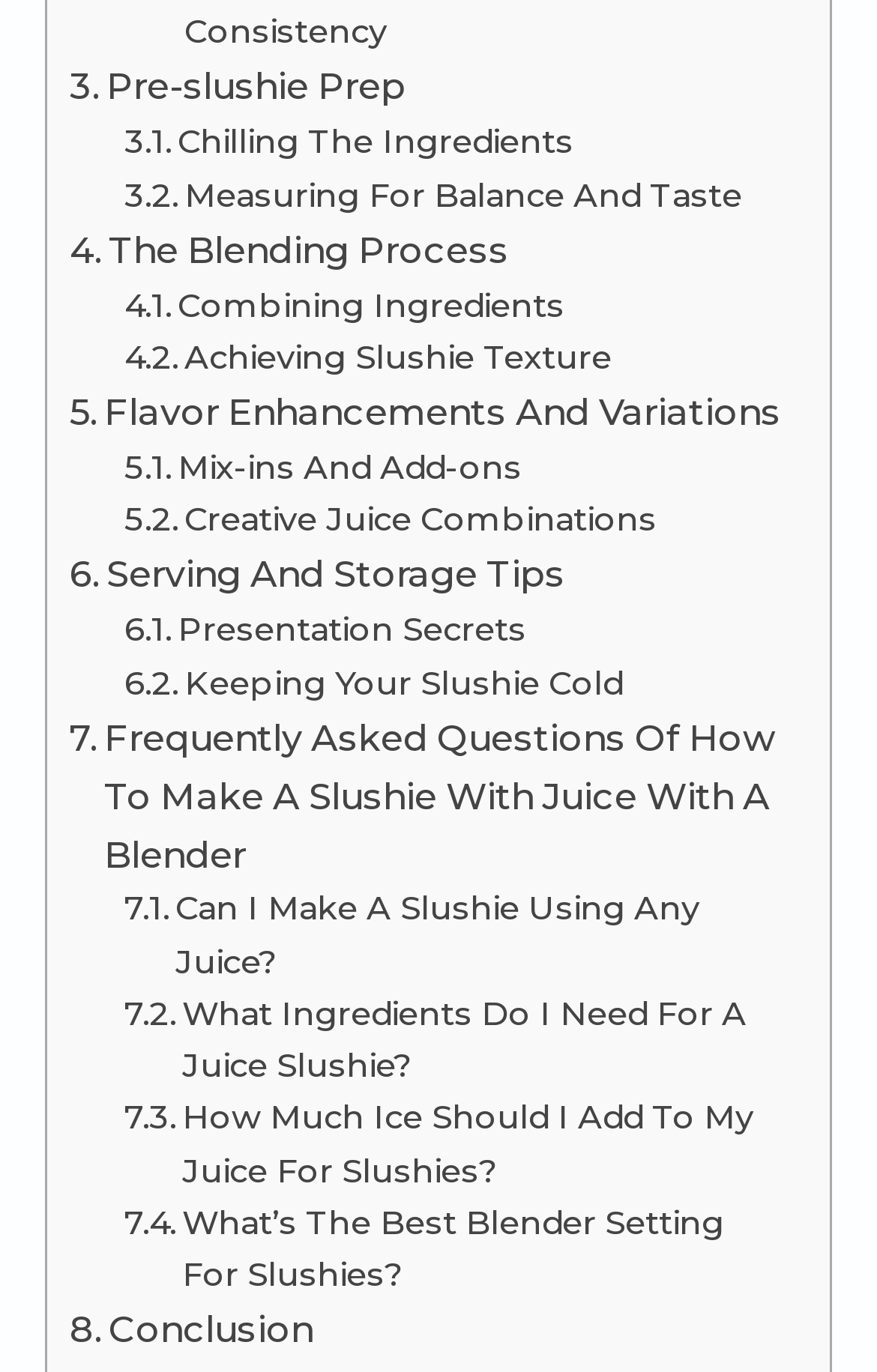Given the element description: "Serving And Storage Tips", predict the bounding box coordinates of the UI element it refers to, using four float numbers between 0 and 1, i.e., [left, top, right, bottom].

[0.079, 0.399, 0.644, 0.441]